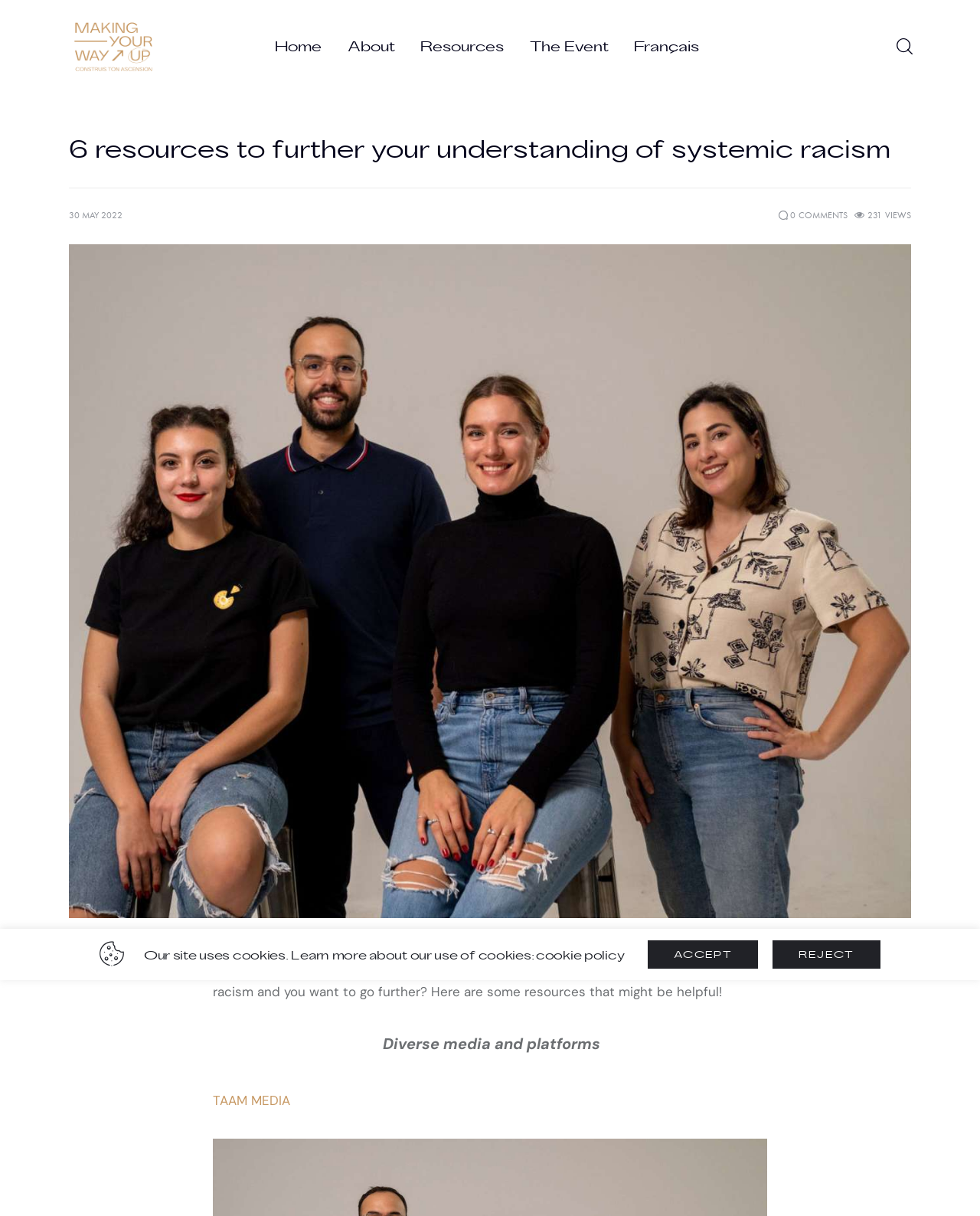Specify the bounding box coordinates for the region that must be clicked to perform the given instruction: "search for resources".

[0.914, 0.024, 0.932, 0.053]